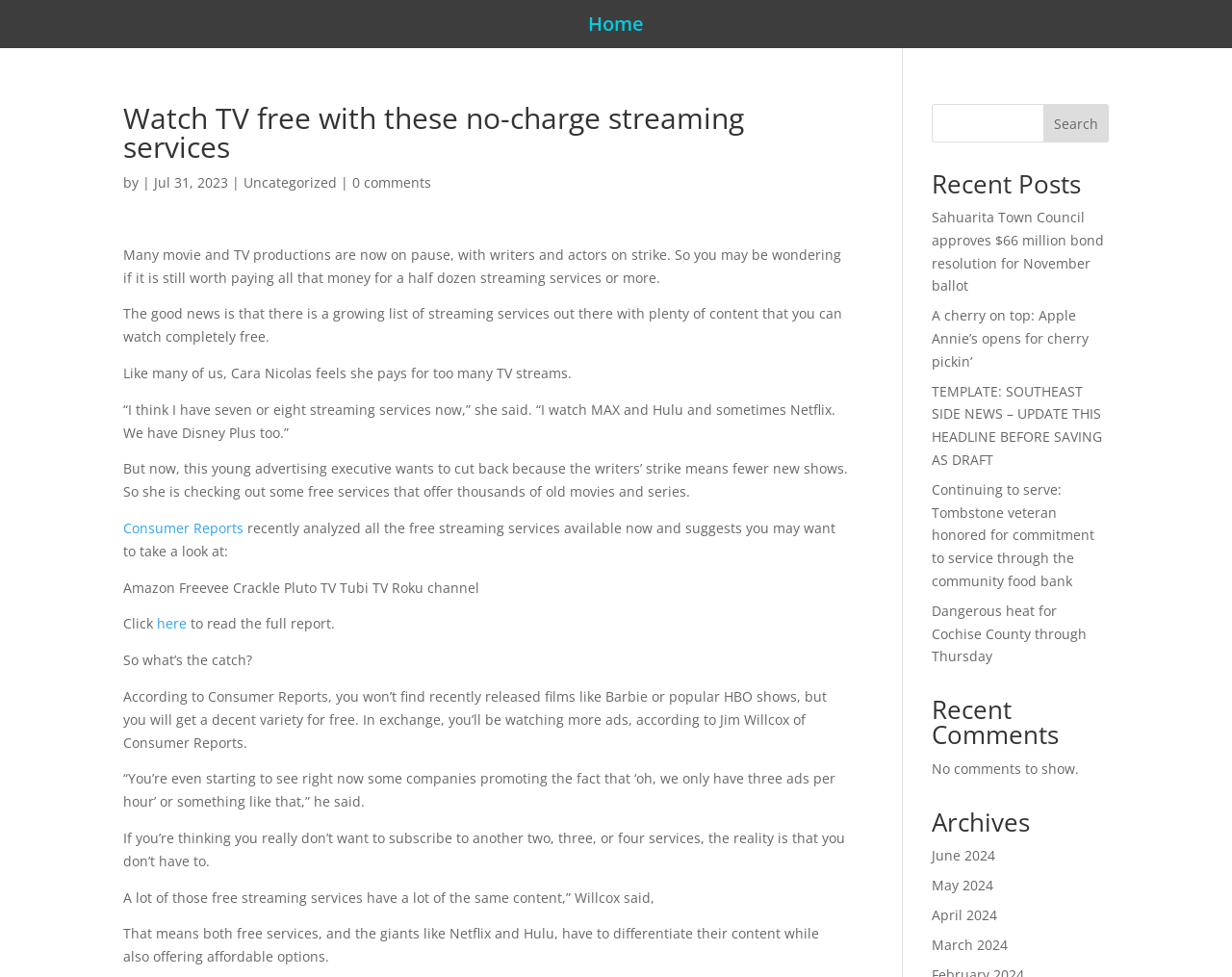What type of content can be found on the free streaming services?
Answer the question with as much detail as you can, using the image as a reference.

According to the article, the free streaming services mentioned, such as Amazon Freevee, Crackle, Pluto TV, Tubi TV, and Roku channel, offer old movies and series, but not recently released films or popular HBO shows.